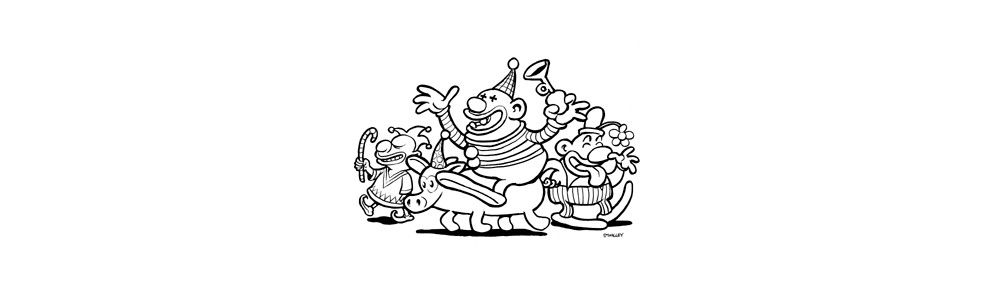Break down the image and provide a full description, noting any significant aspects.

The image features a whimsical and colorful cartoon scene, showcasing a cheerful group of characters. In the center is a jolly clown adorned with a party hat and stripes, energetically raising his arms in a welcoming gesture. Surrounding him are playful companions: a whimsical dog with a playful stance, a child holding a candy cane, and another character sporting a flower. The lively expressions and dynamic poses of the characters convey a sense of joy and celebration, capturing the delightful spirit of a fun gathering or festivity. This illustration embodies the playful and imaginative essence often found in classic cartoon art, reminiscent of the colorful and exuberant worlds created by talented cartoonists.